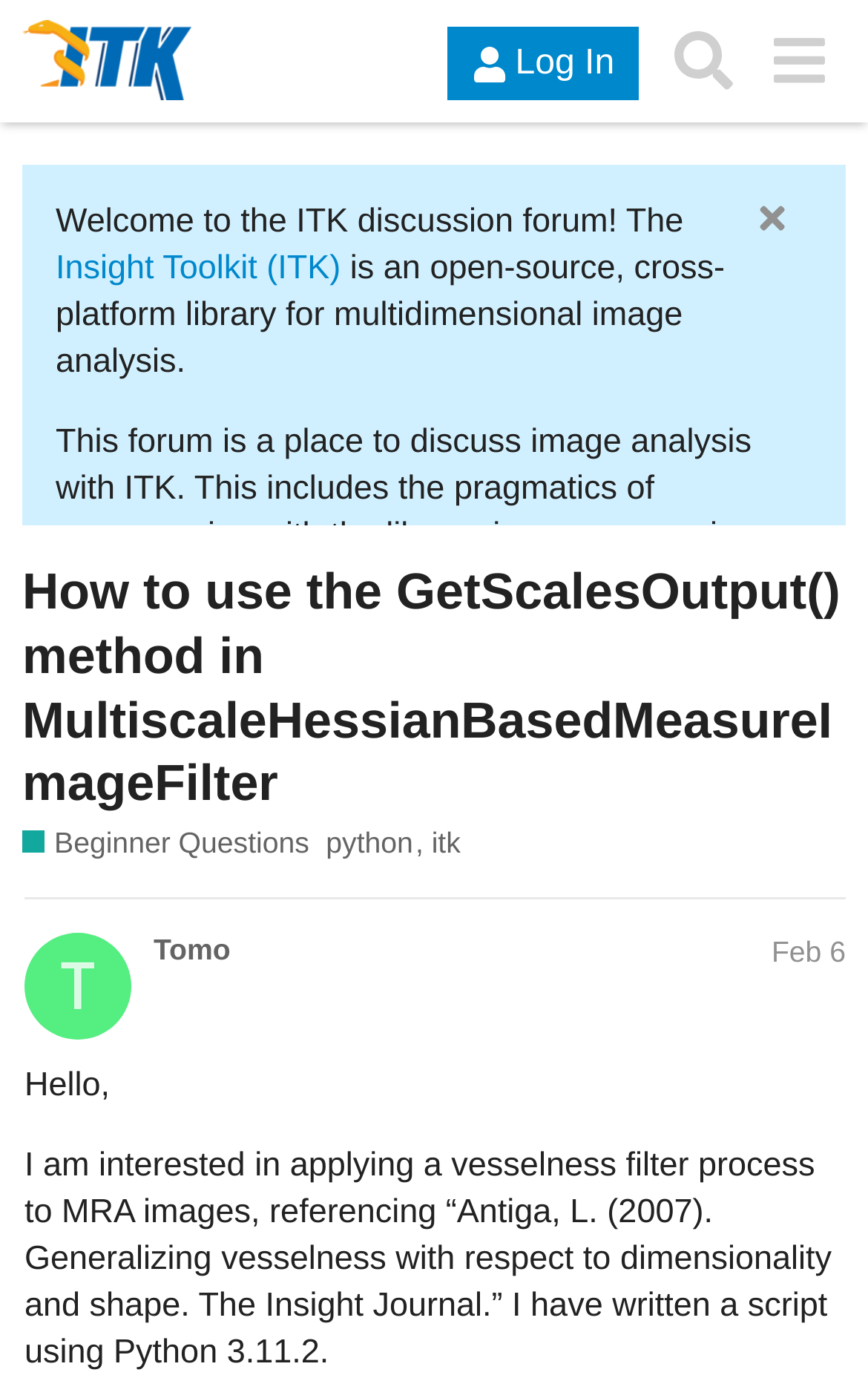Analyze the image and provide a detailed answer to the question: What is the name of the journal referenced by Tomo?

The name of the journal referenced by Tomo is The Insight Journal, which is mentioned in the question text as the source of the article 'Generalizing vesselness with respect to dimensionality and shape' by Antiga, L. in 2007.